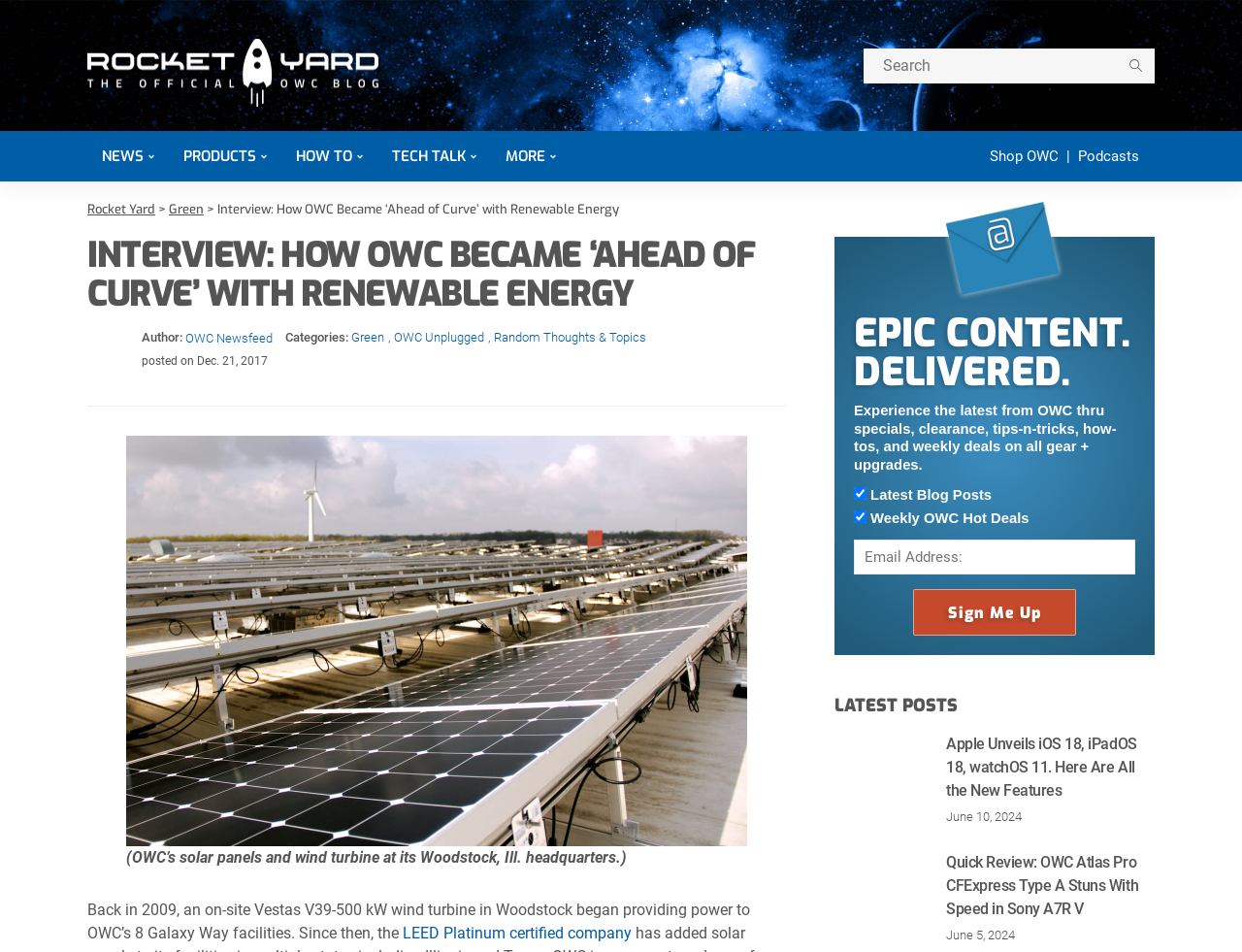What is the purpose of the 'Sign Me Up' button?
Give a one-word or short-phrase answer derived from the screenshot.

To subscribe to newsletters